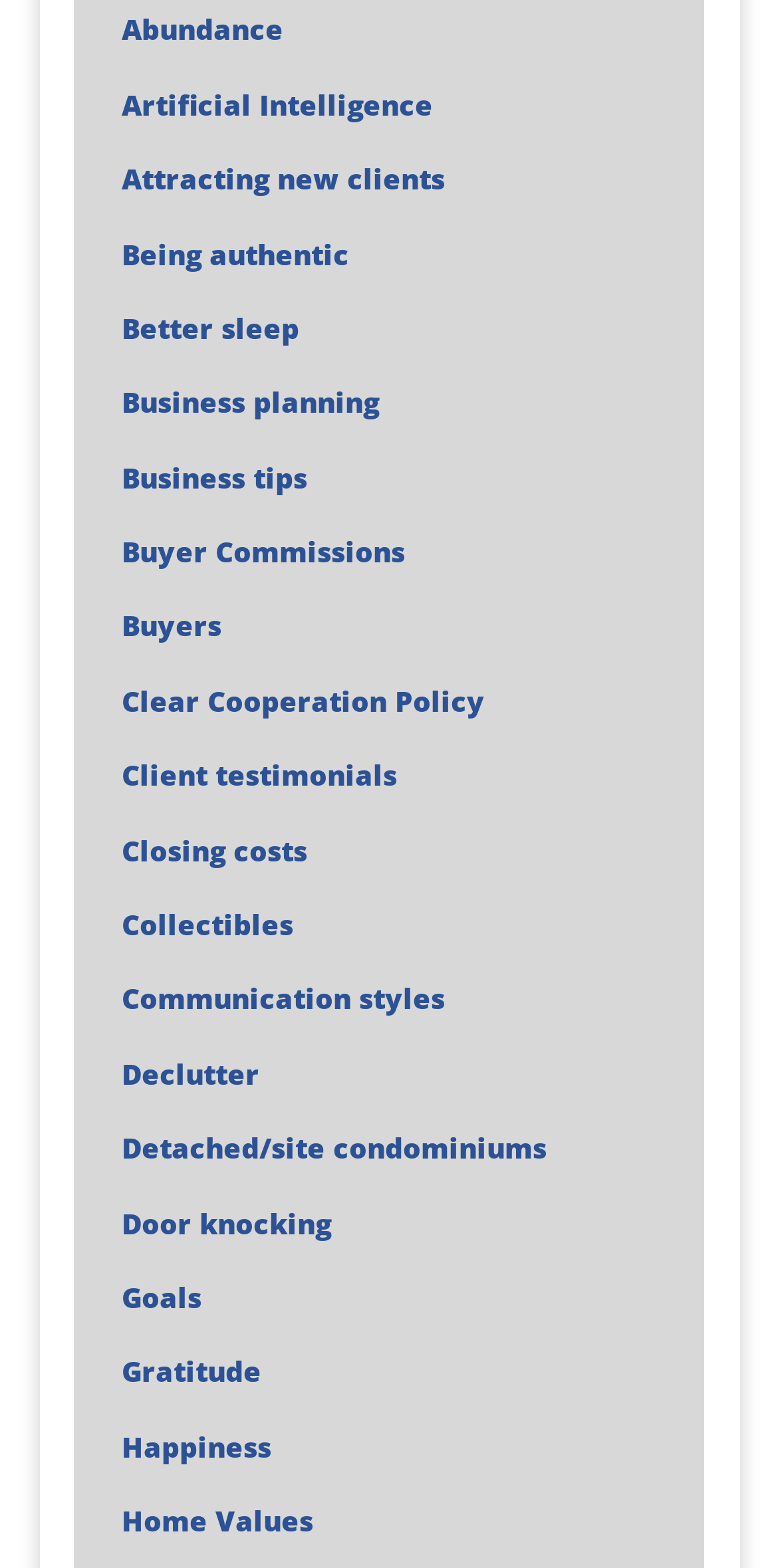Please predict the bounding box coordinates of the element's region where a click is necessary to complete the following instruction: "Explore Artificial Intelligence". The coordinates should be represented by four float numbers between 0 and 1, i.e., [left, top, right, bottom].

[0.157, 0.054, 0.557, 0.079]